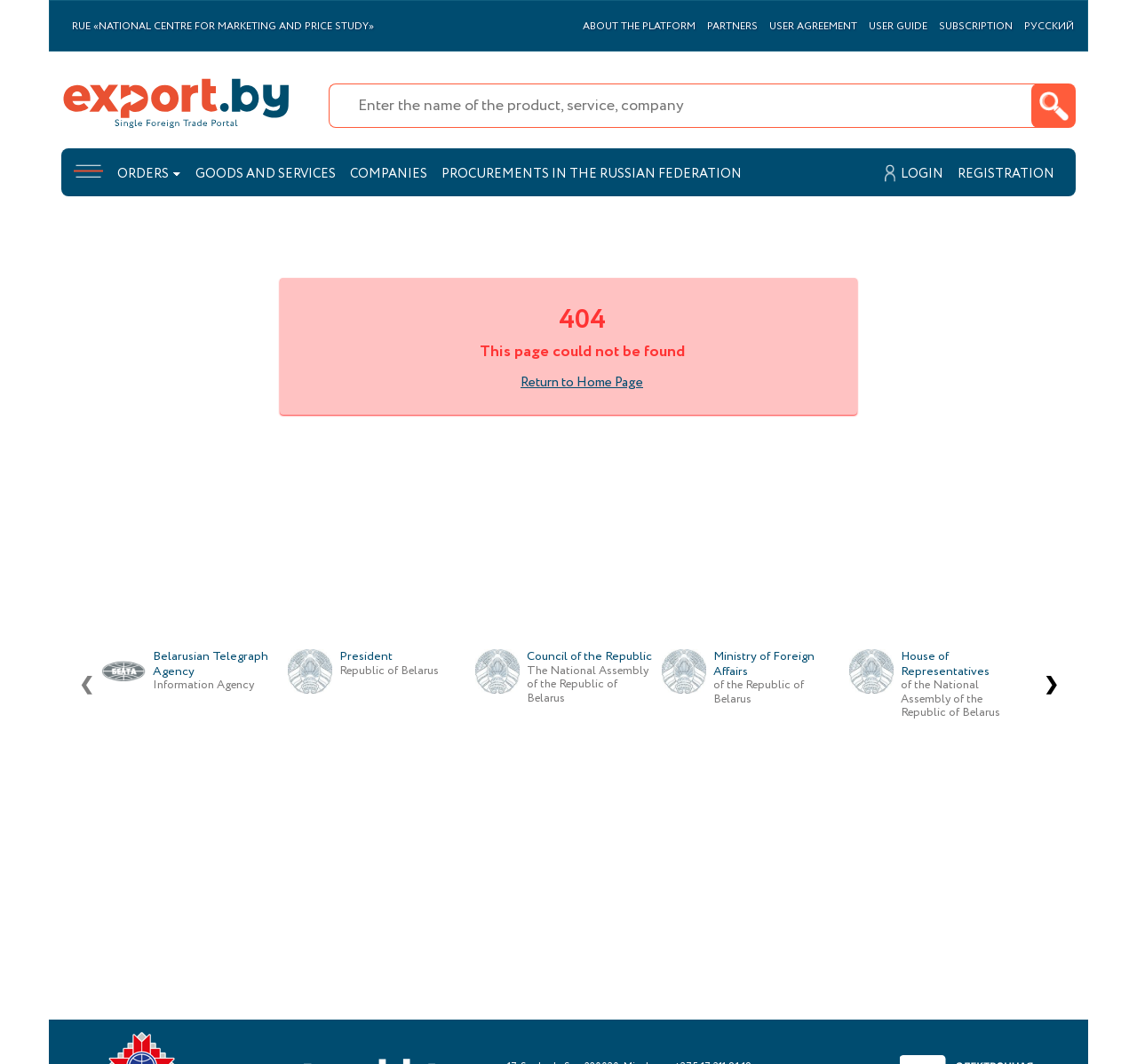Given the element description User Agreement, predict the bounding box coordinates for the UI element in the webpage screenshot. The format should be (top-left x, top-left y, bottom-right x, bottom-right y), and the values should be between 0 and 1.

[0.677, 0.018, 0.756, 0.032]